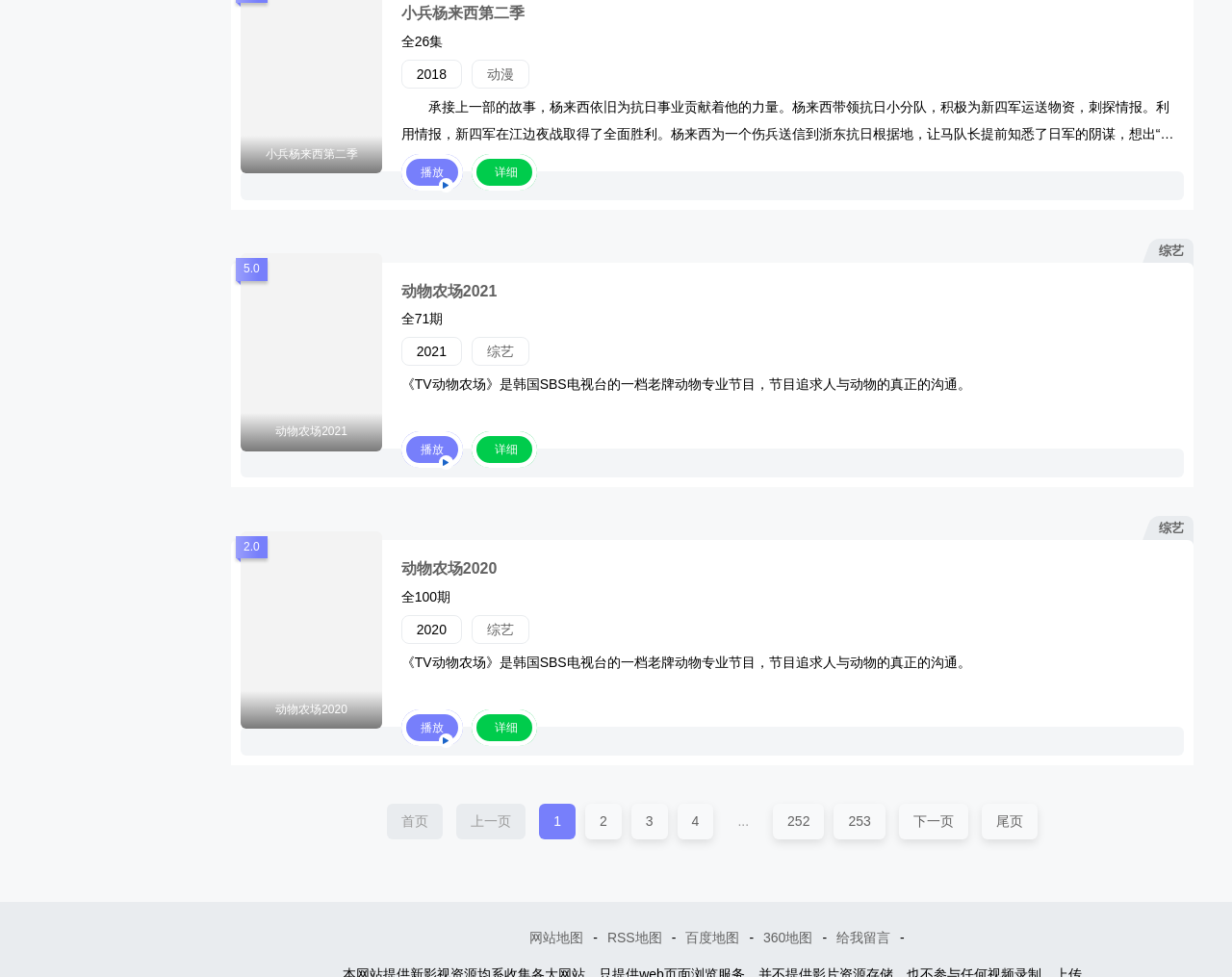What is the genre of the TV series 动物农场2021?
Answer the question with a thorough and detailed explanation.

The genre is mentioned in the link element with the text '综艺'.